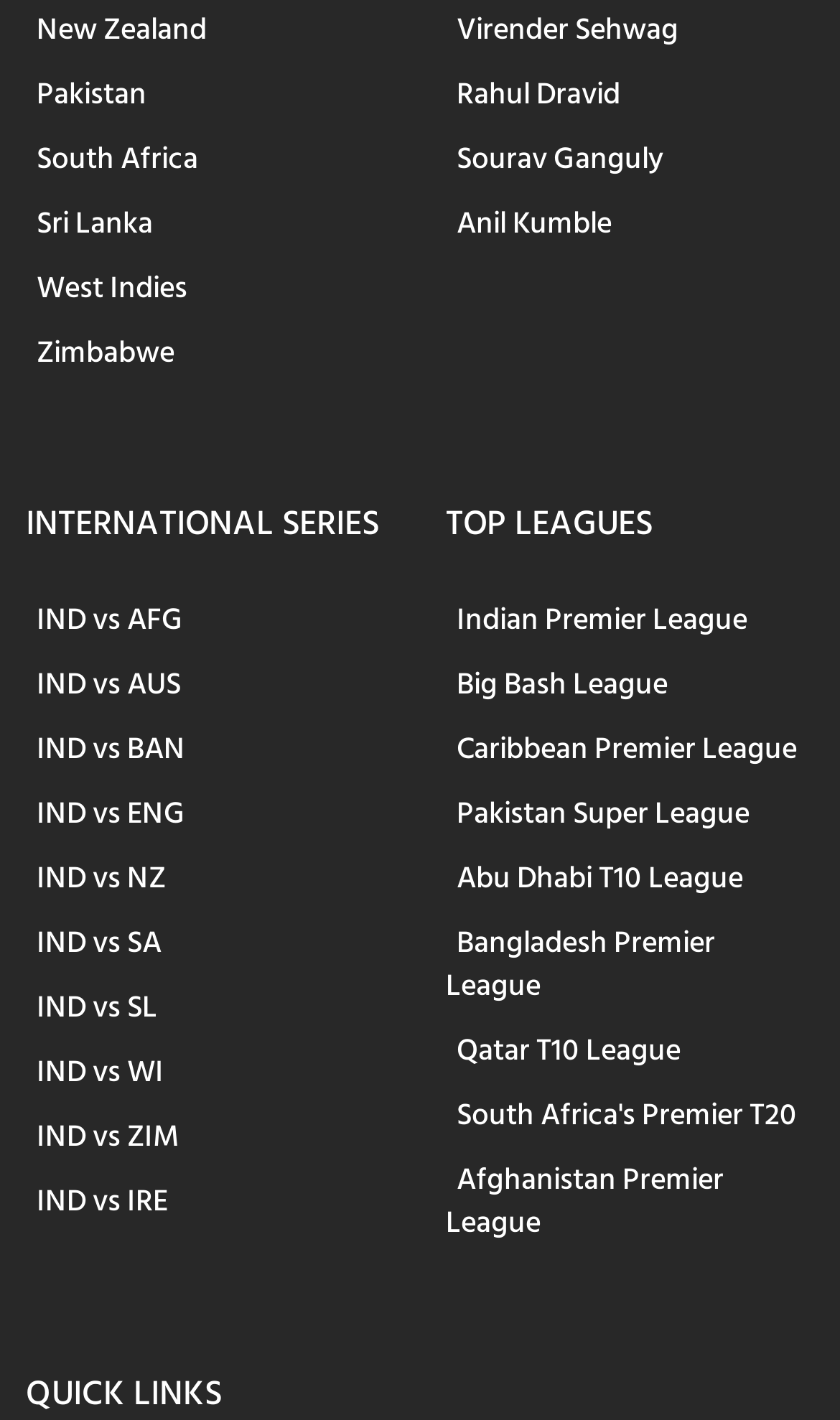How many links are there under 'TOP LEAGUES'?
Provide a detailed answer to the question, using the image to inform your response.

I counted the number of links under the 'TOP LEAGUES' heading and found 9 links, including Indian Premier League, Big Bash League, and others.